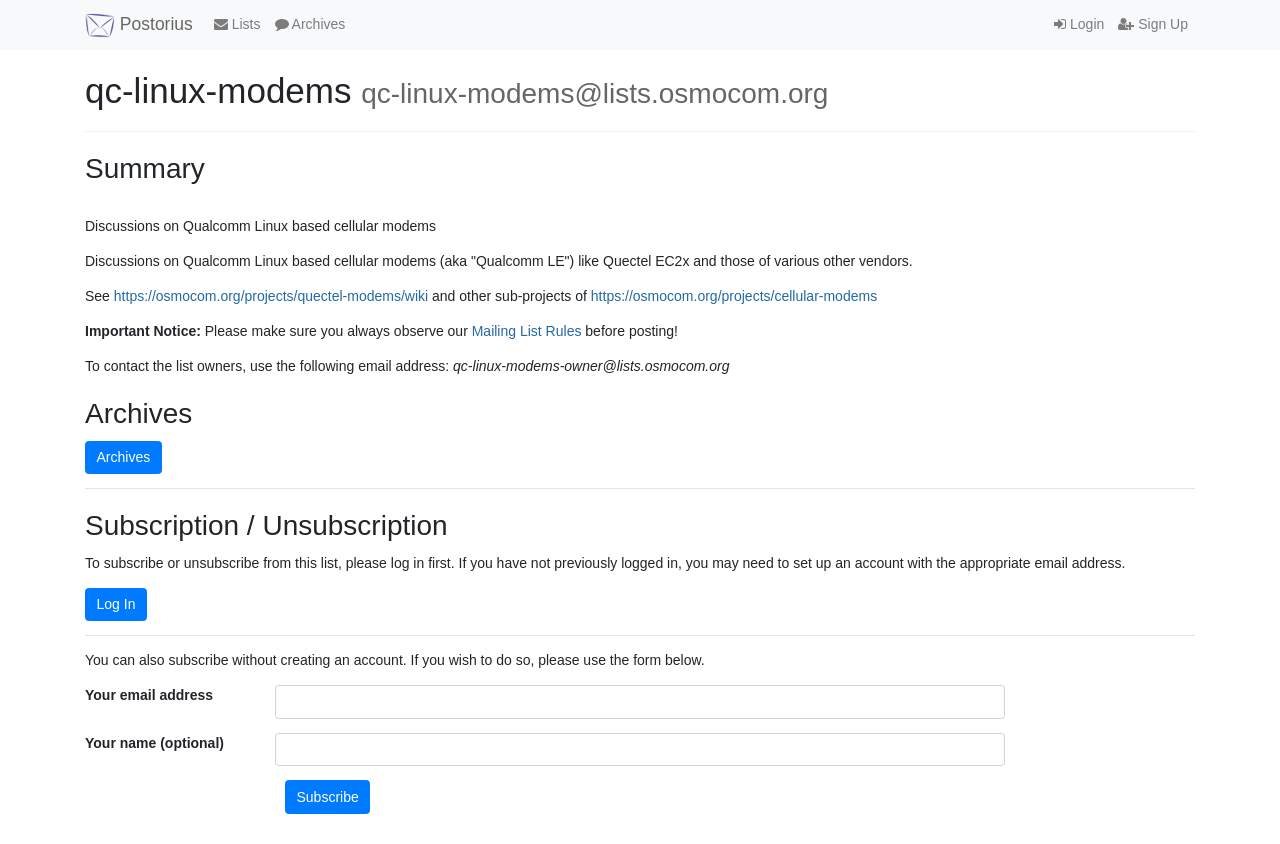Please identify the coordinates of the bounding box for the clickable region that will accomplish this instruction: "Click on Mailman logo".

[0.066, 0.016, 0.09, 0.045]